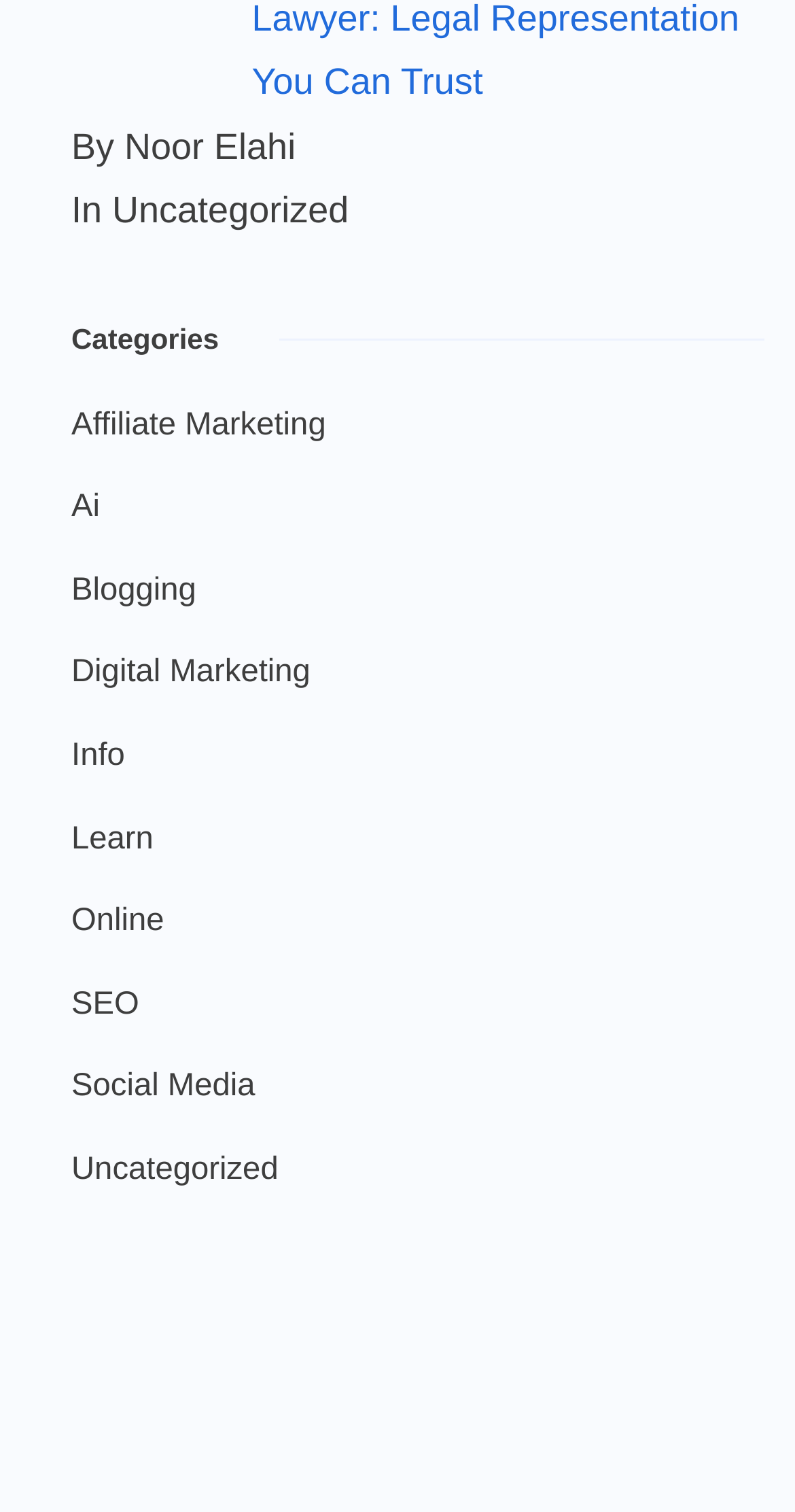Determine the bounding box coordinates of the clickable area required to perform the following instruction: "read about Ai". The coordinates should be represented as four float numbers between 0 and 1: [left, top, right, bottom].

[0.09, 0.317, 0.126, 0.355]